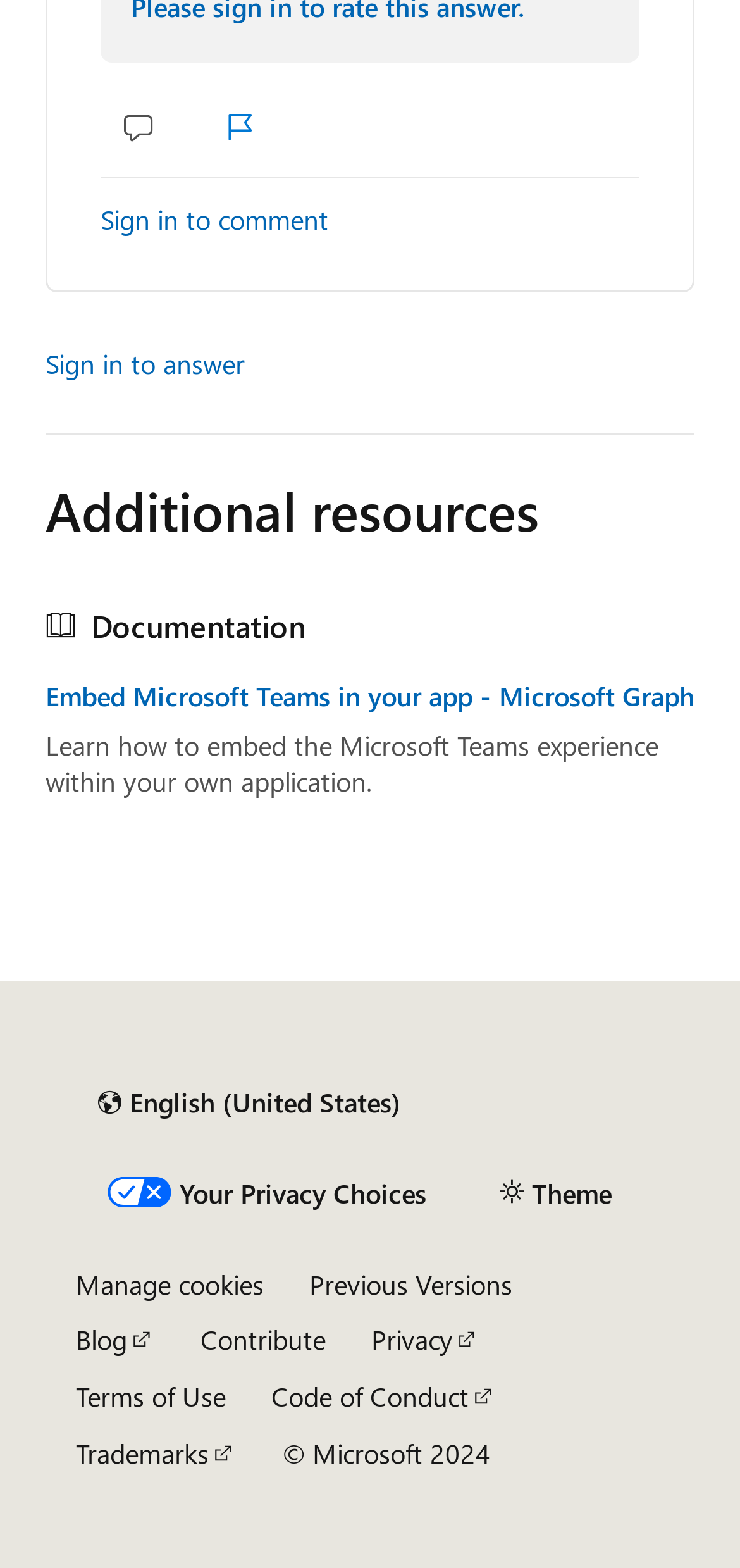Carefully examine the image and provide an in-depth answer to the question: How many links are there in the Additional resources section?

I counted the links in the Additional resources section, which starts with the heading 'Additional resources' and contains a list of links. There is only one link, 'Embed Microsoft Teams in your app - Microsoft Graph', in this section.